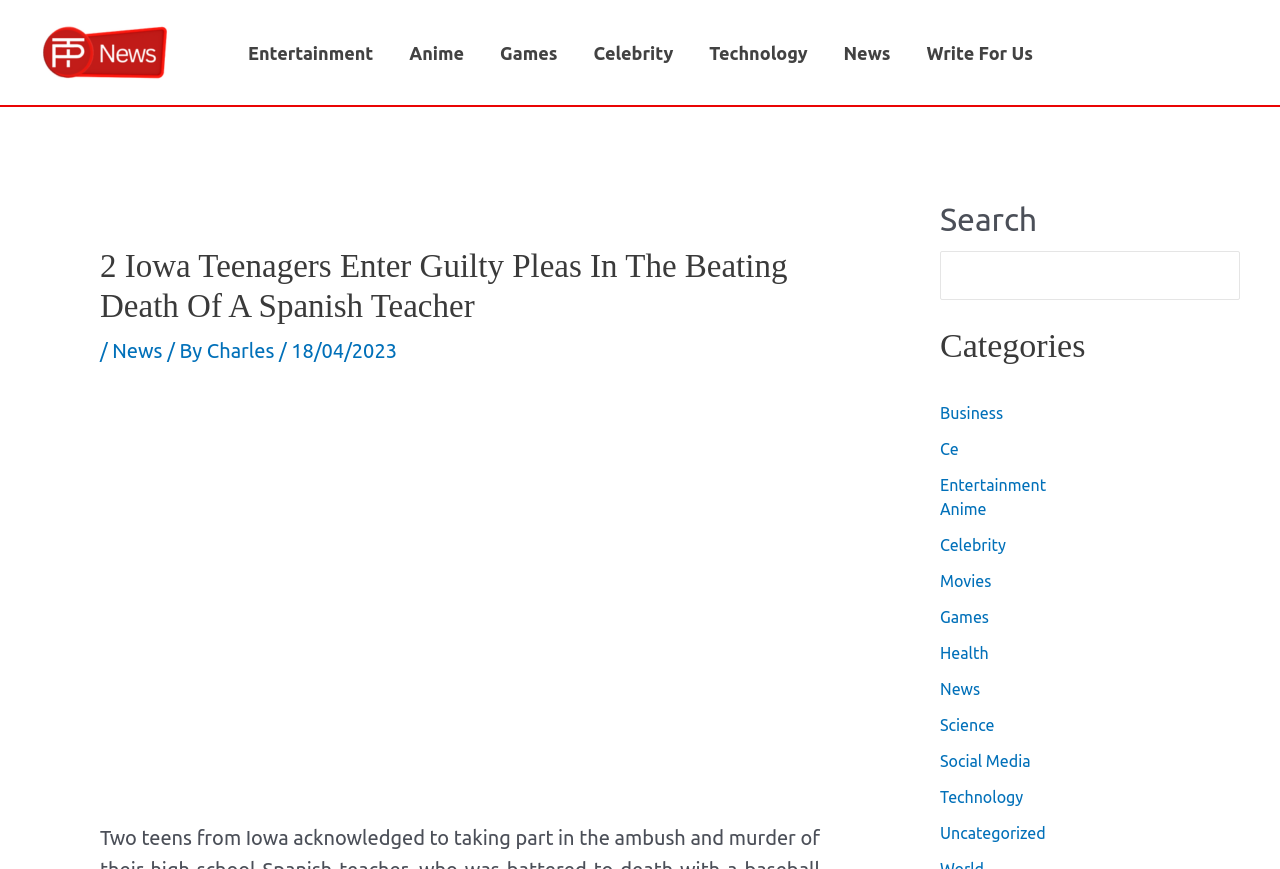What is the logo of the website?
From the image, respond with a single word or phrase.

Pop Top News